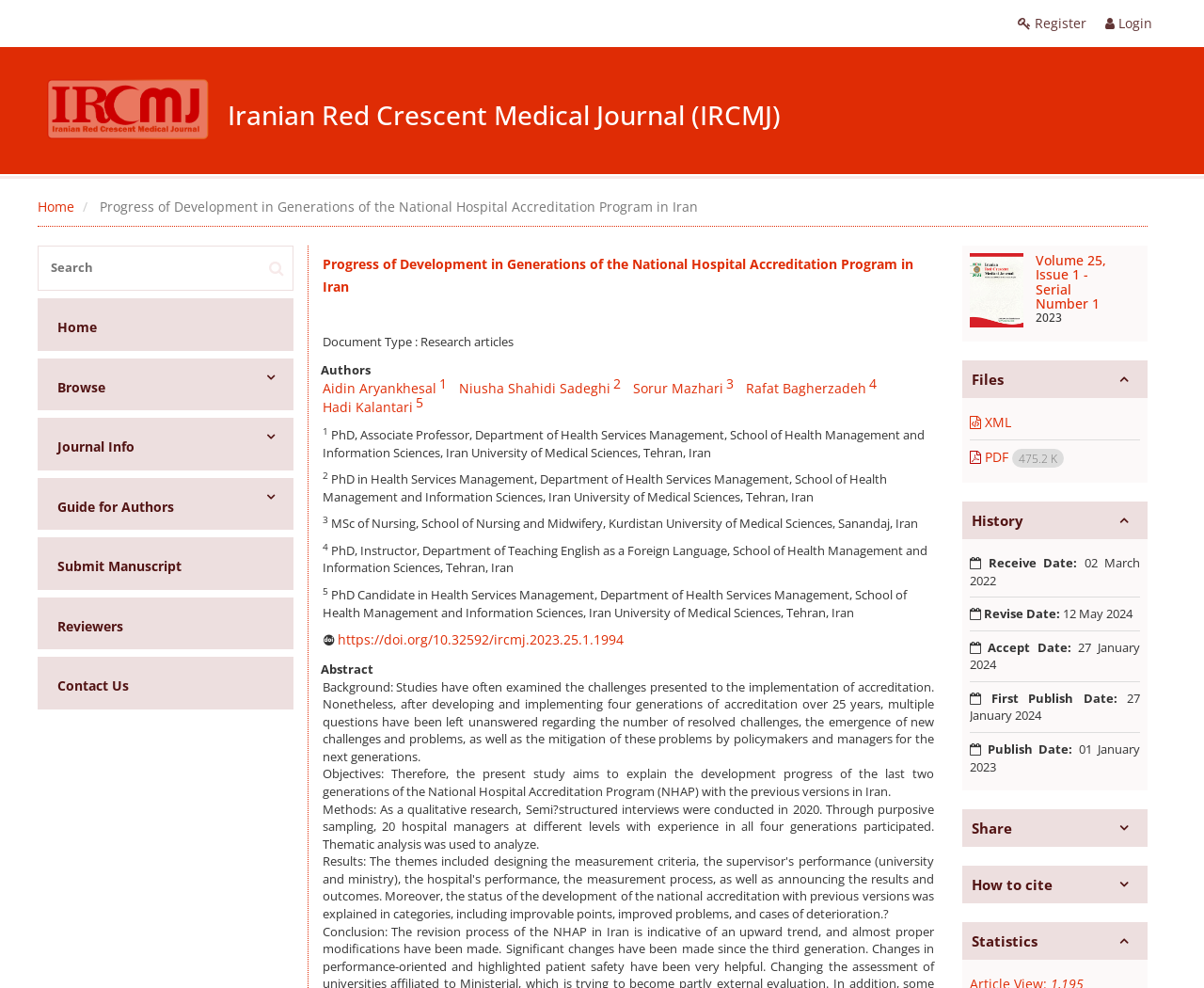Who are the authors of the article?
Examine the image and give a concise answer in one word or a short phrase.

Aidin Aryankhesal, Niusha Shahidi Sadeghi, Sorur Mazhari, Rafat Bagherzadeh, Hadi Kalantari